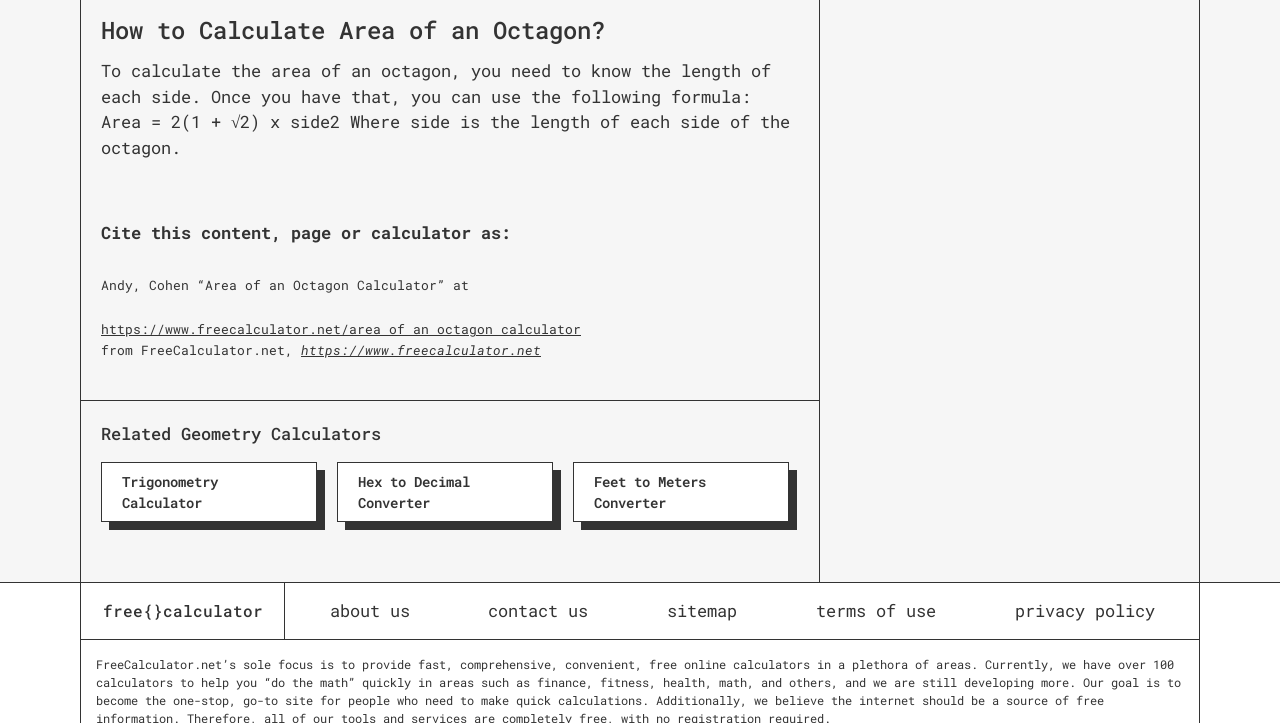Please specify the coordinates of the bounding box for the element that should be clicked to carry out this instruction: "Contact us". The coordinates must be four float numbers between 0 and 1, formatted as [left, top, right, bottom].

[0.382, 0.827, 0.46, 0.863]